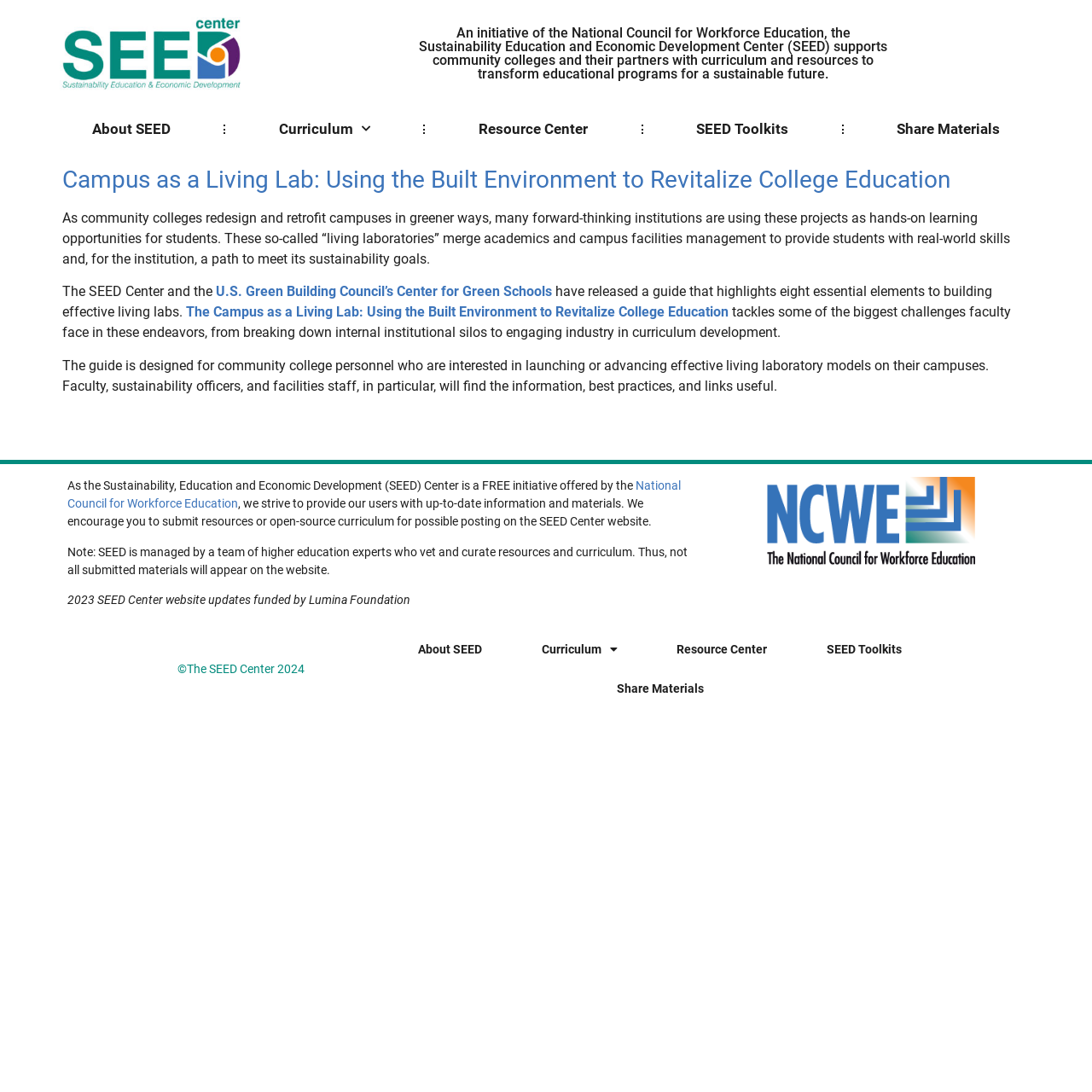Bounding box coordinates are specified in the format (top-left x, top-left y, bottom-right x, bottom-right y). All values are floating point numbers bounded between 0 and 1. Please provide the bounding box coordinate of the region this sentence describes: National Council for Workforce Education

[0.061, 0.438, 0.623, 0.467]